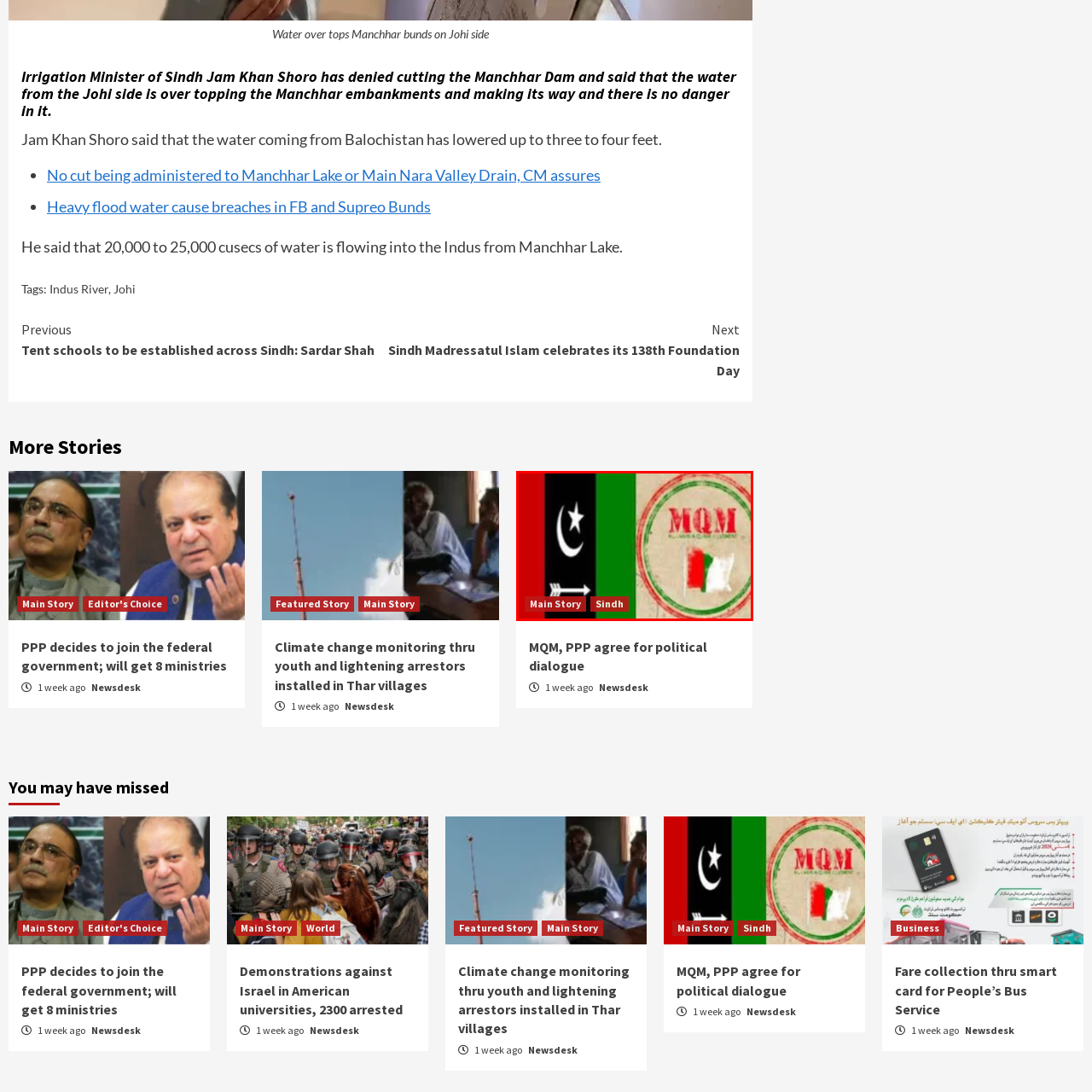What is the context of the image related to?
Look at the area highlighted by the red bounding box and answer the question in detail, drawing from the specifics shown in the image.

The text 'Main Story' and 'Sindh' indicates that the context relates to significant political developments in the Sindh province, highlighting ongoing dialogues and interactions between these influential parties.